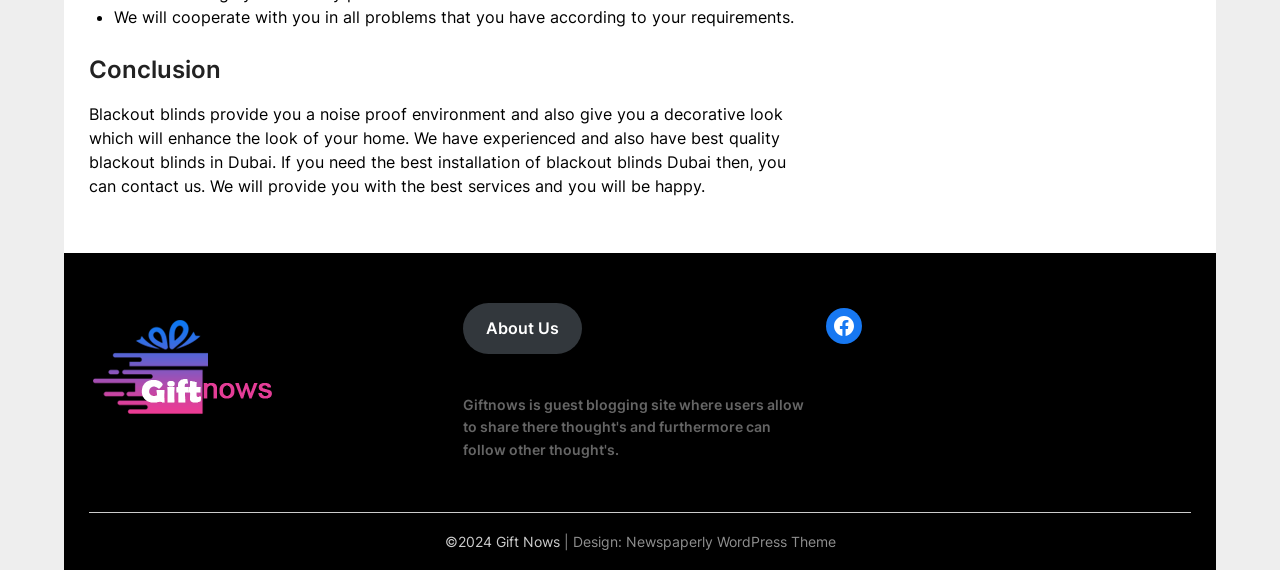Give a concise answer using only one word or phrase for this question:
What is the purpose of blackout blinds?

Noise proof environment